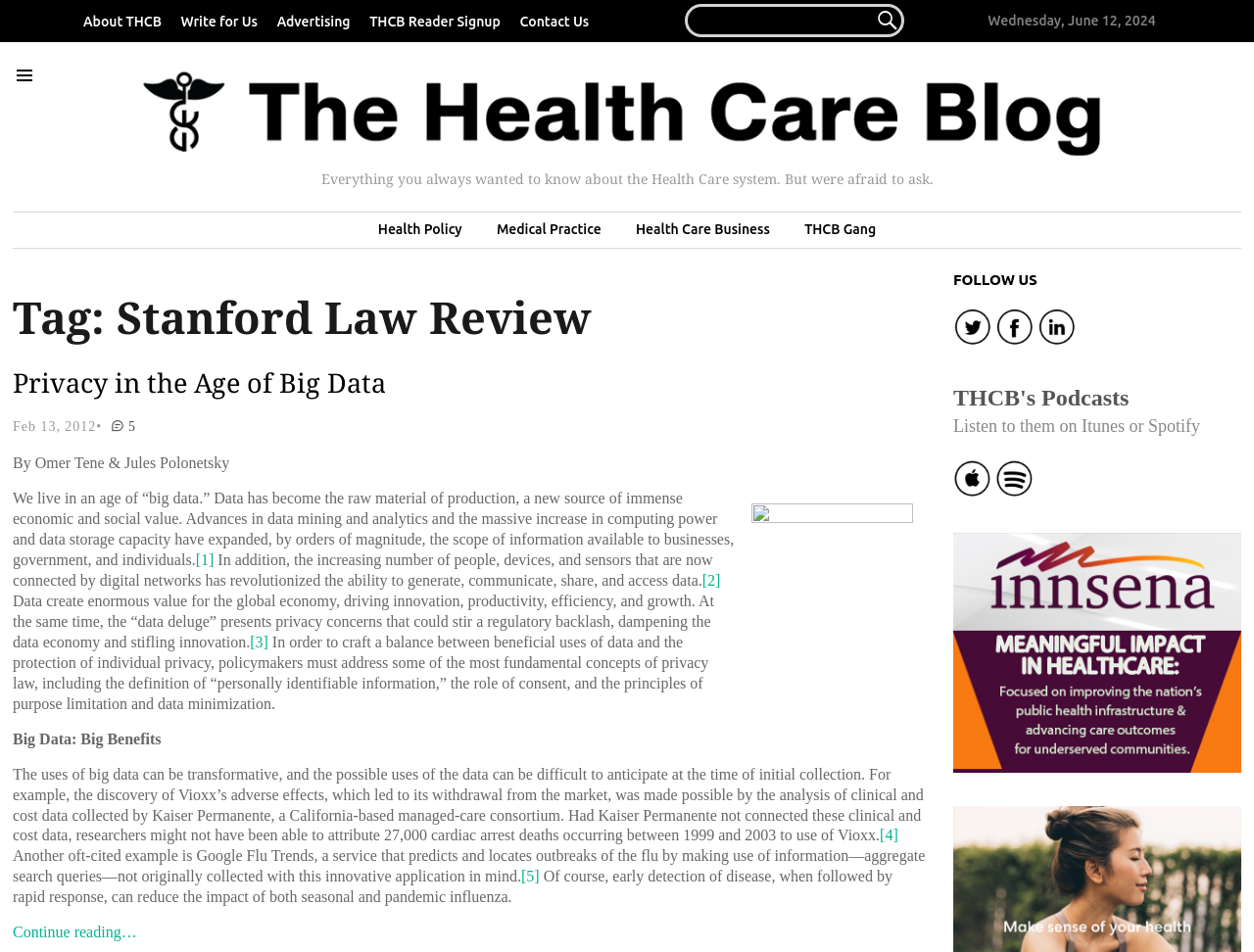Locate the bounding box coordinates of the element's region that should be clicked to carry out the following instruction: "Follow on Twitter". The coordinates need to be four float numbers between 0 and 1, i.e., [left, top, right, bottom].

[0.76, 0.353, 0.794, 0.367]